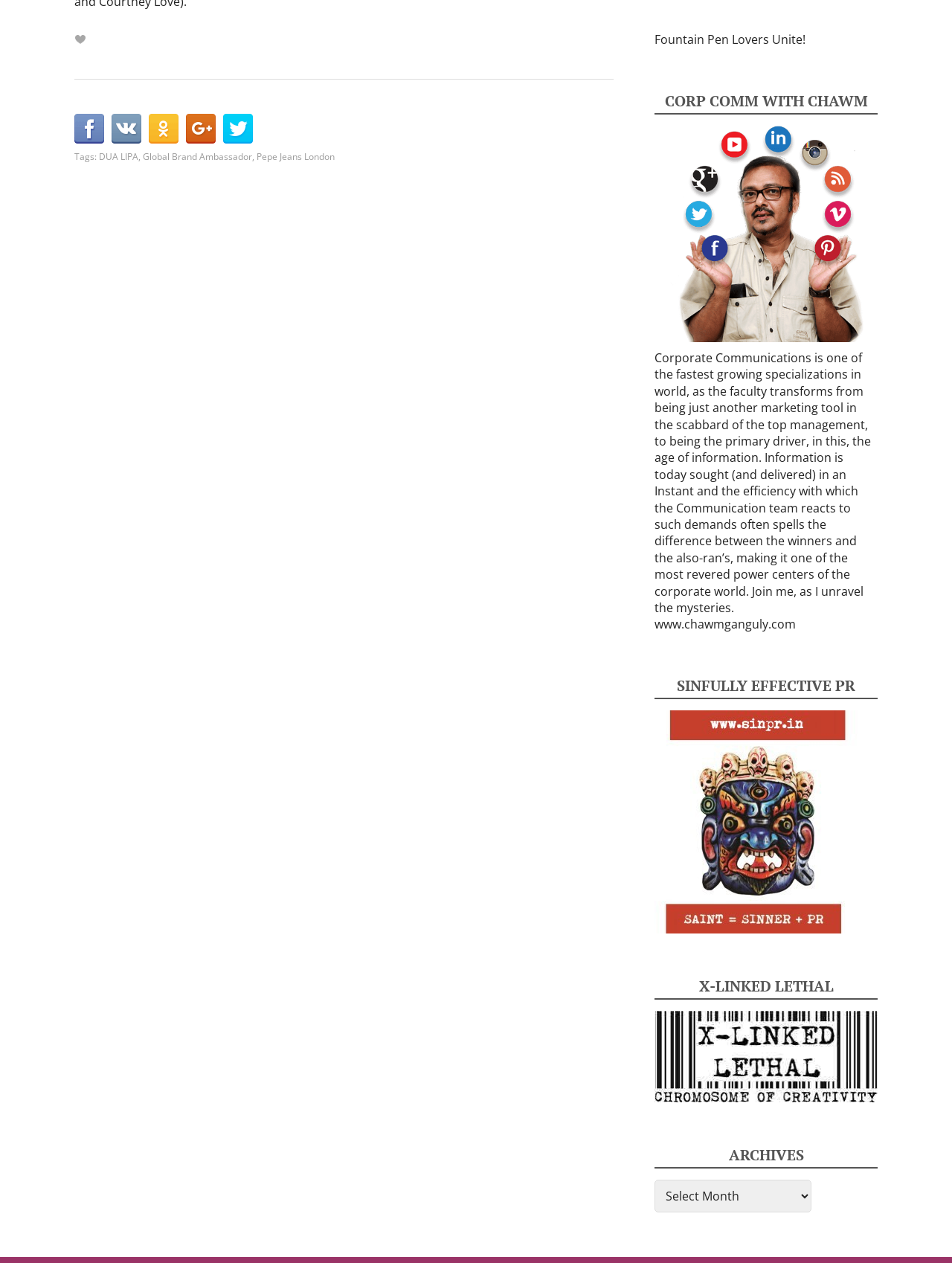Determine the bounding box coordinates for the UI element with the following description: "parent_node: SINFULLY EFFECTIVE PR". The coordinates should be four float numbers between 0 and 1, represented as [left, top, right, bottom].

[0.688, 0.643, 0.903, 0.656]